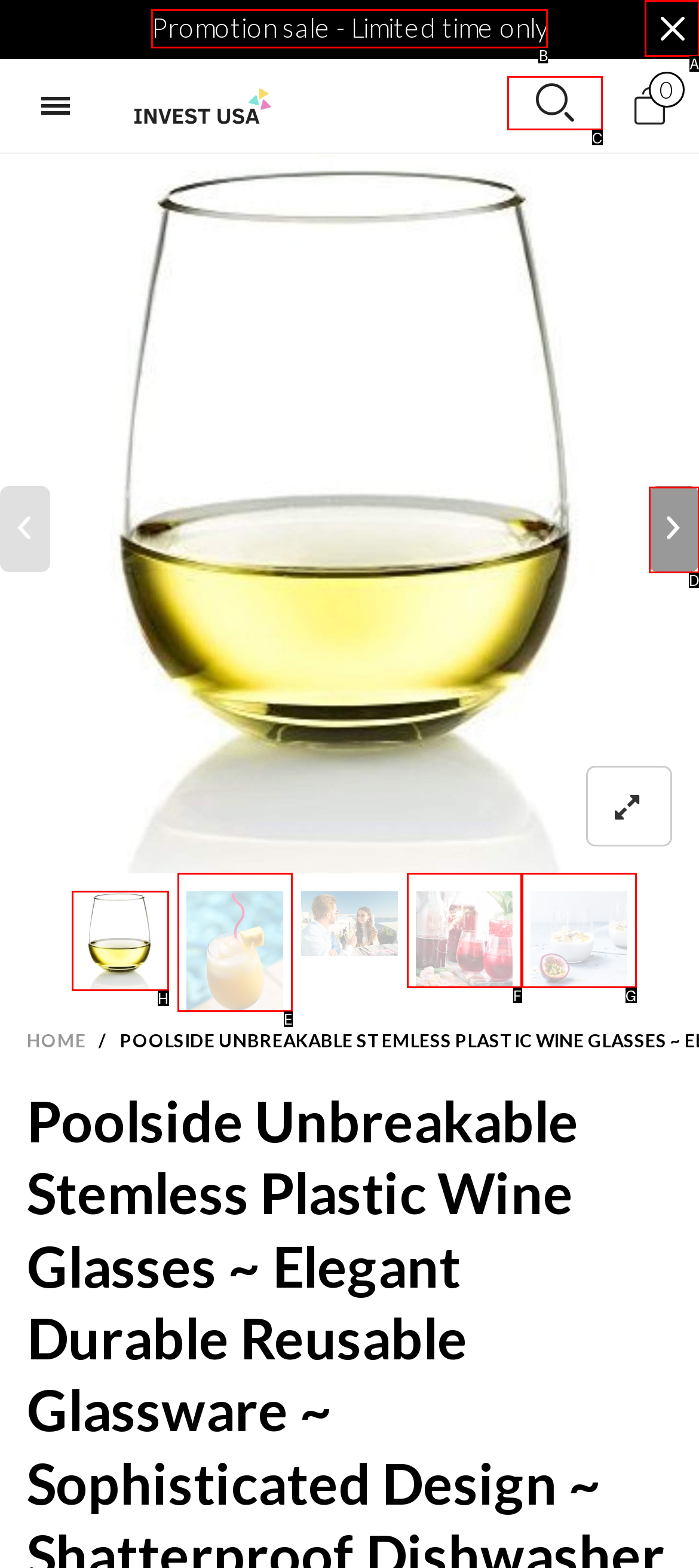Specify which UI element should be clicked to accomplish the task: Click the search icon. Answer with the letter of the correct choice.

A